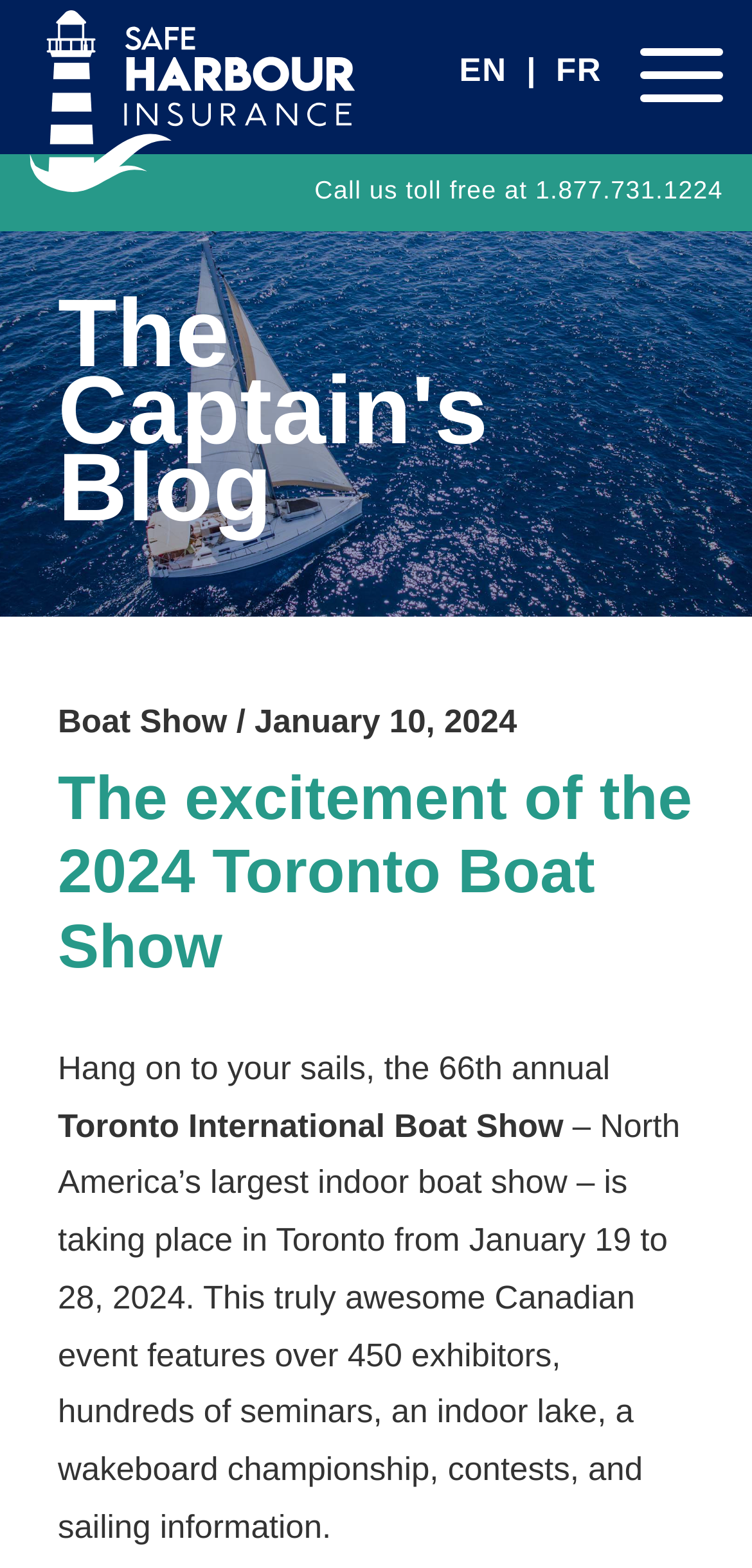Please provide the bounding box coordinates for the UI element as described: "FR". The coordinates must be four floats between 0 and 1, represented as [left, top, right, bottom].

[0.739, 0.033, 0.8, 0.056]